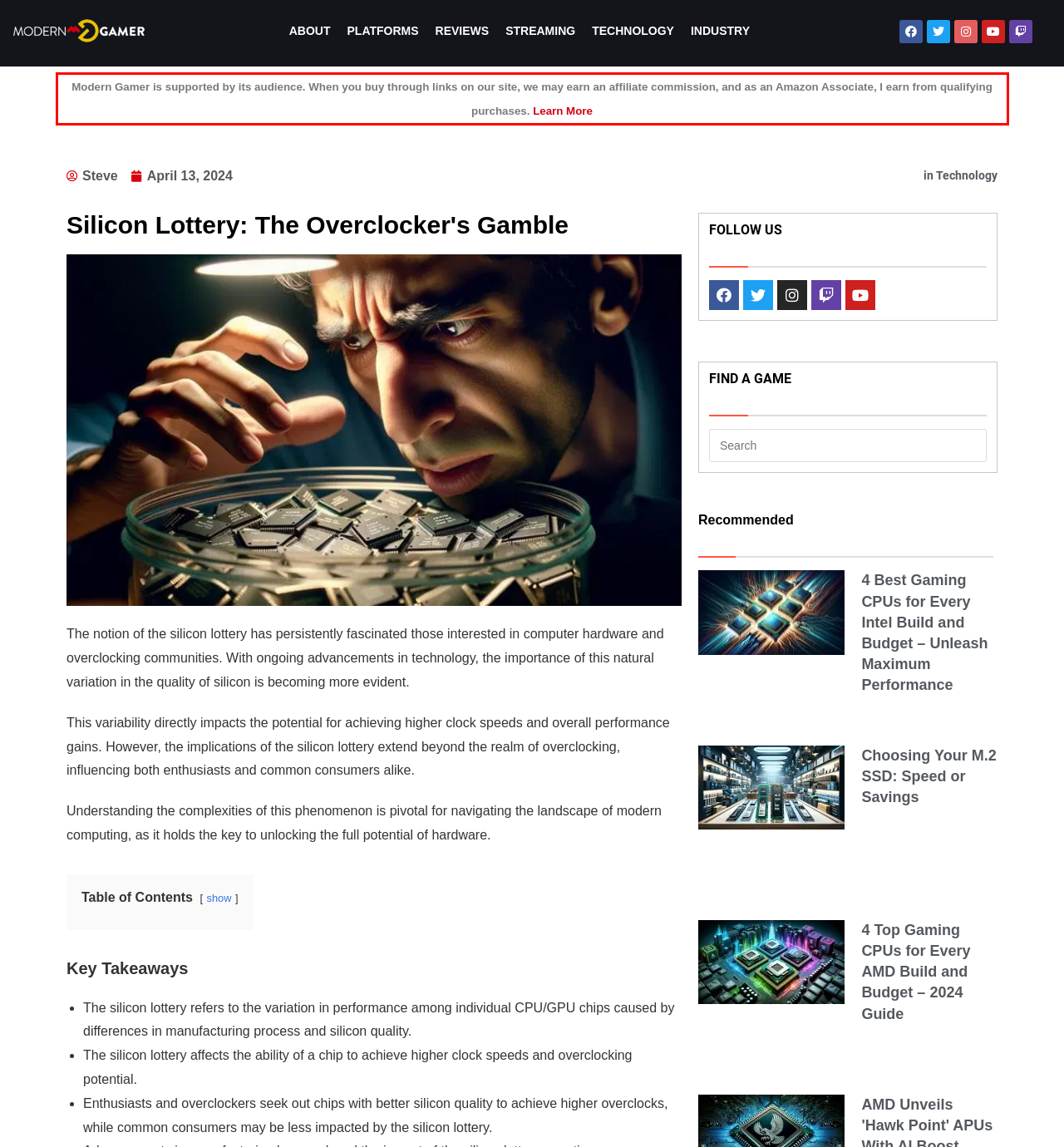Examine the webpage screenshot, find the red bounding box, and extract the text content within this marked area.

Modern Gamer is supported by its audience. When you buy through links on our site, we may earn an affiliate commission, and as an Amazon Associate, I earn from qualifying purchases. Learn More